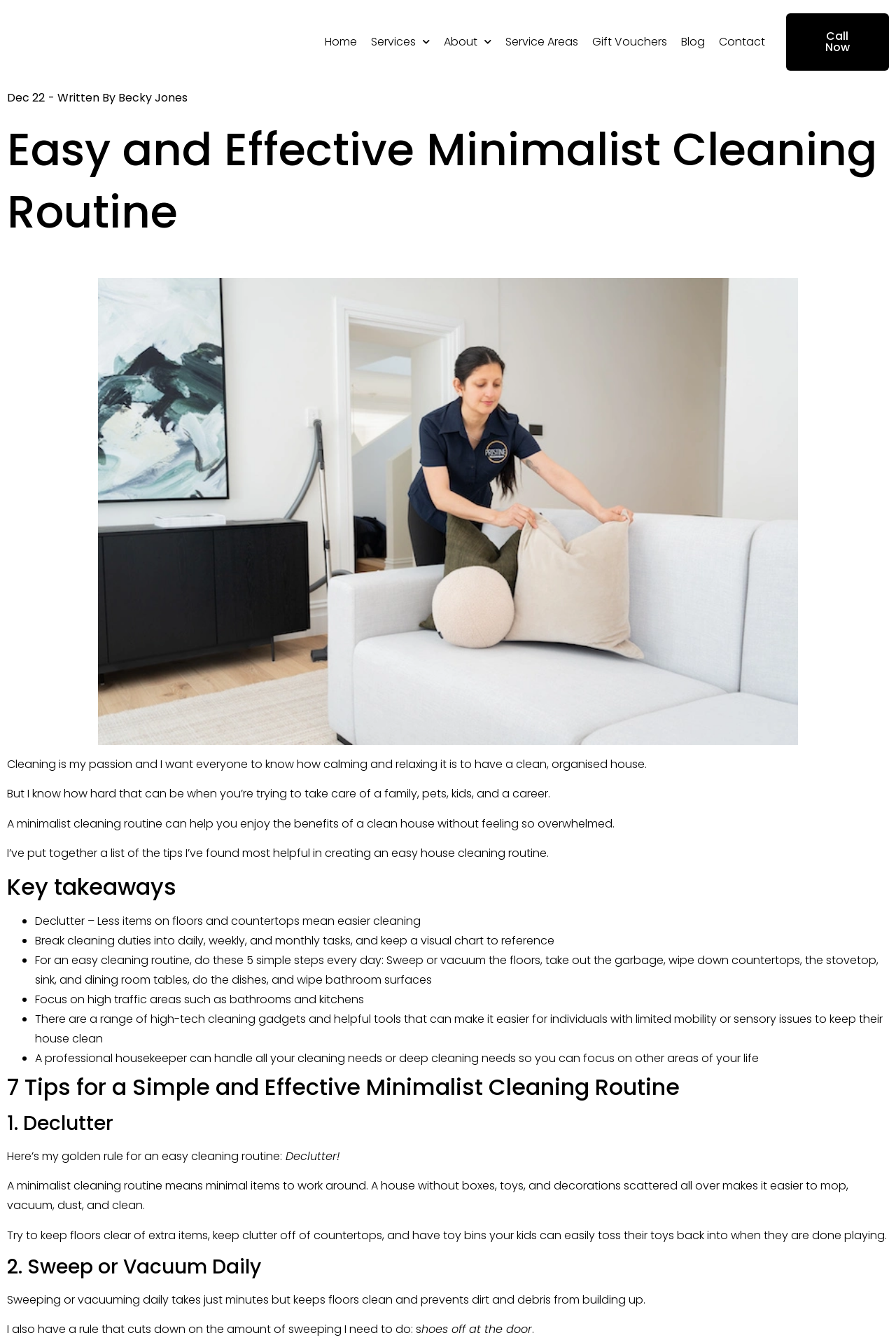Please provide a comprehensive response to the question based on the details in the image: What is the benefit of having a clean and organized house?

According to the webpage, having a clean and organized house can be calming and relaxing, as mentioned in the quote 'Cleaning is my passion and I want everyone to know how calming and relaxing it is to have a clean, organised house'.